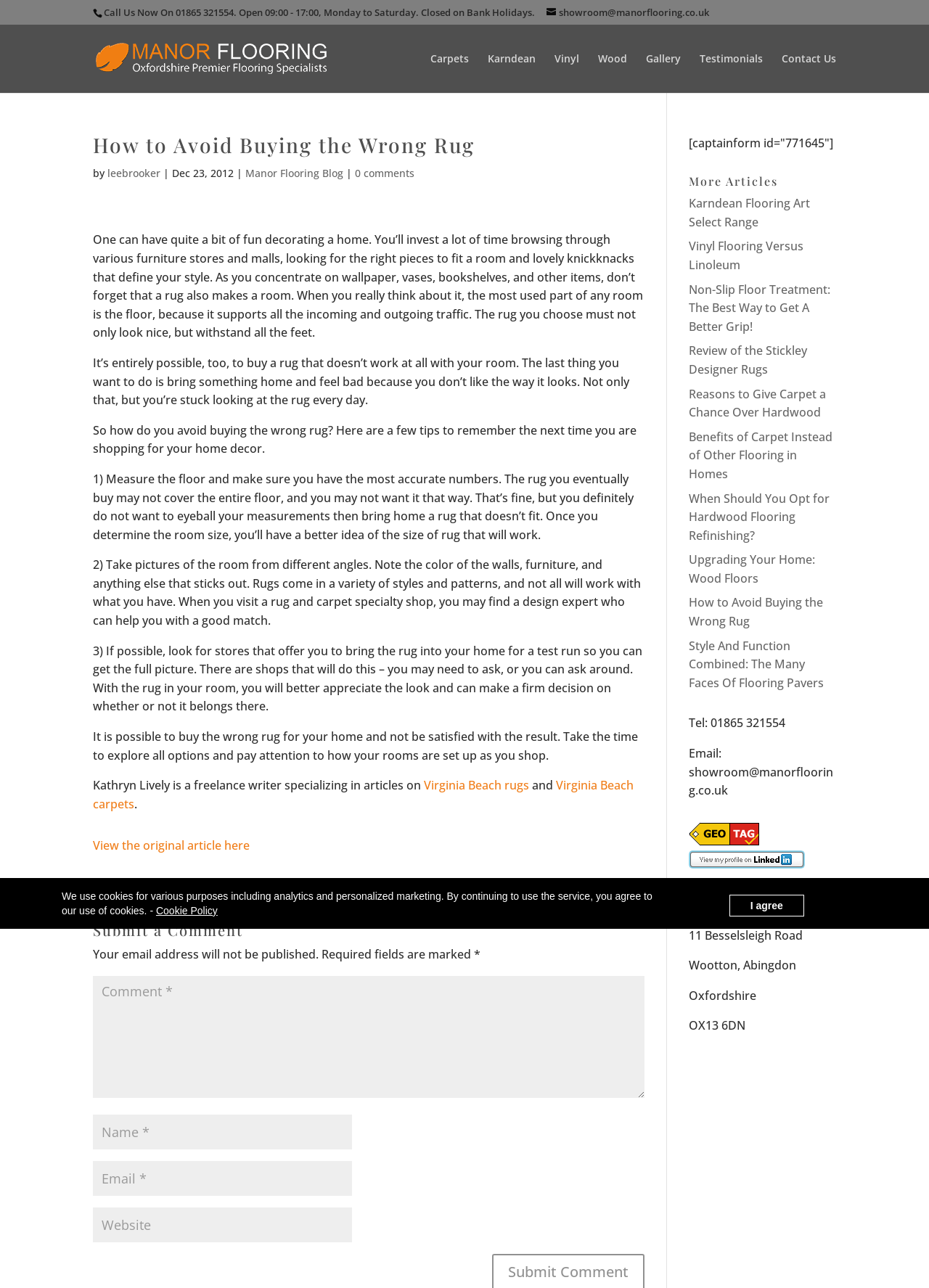Determine the bounding box coordinates of the target area to click to execute the following instruction: "Click on the 'Contact Us' link."

[0.841, 0.041, 0.9, 0.072]